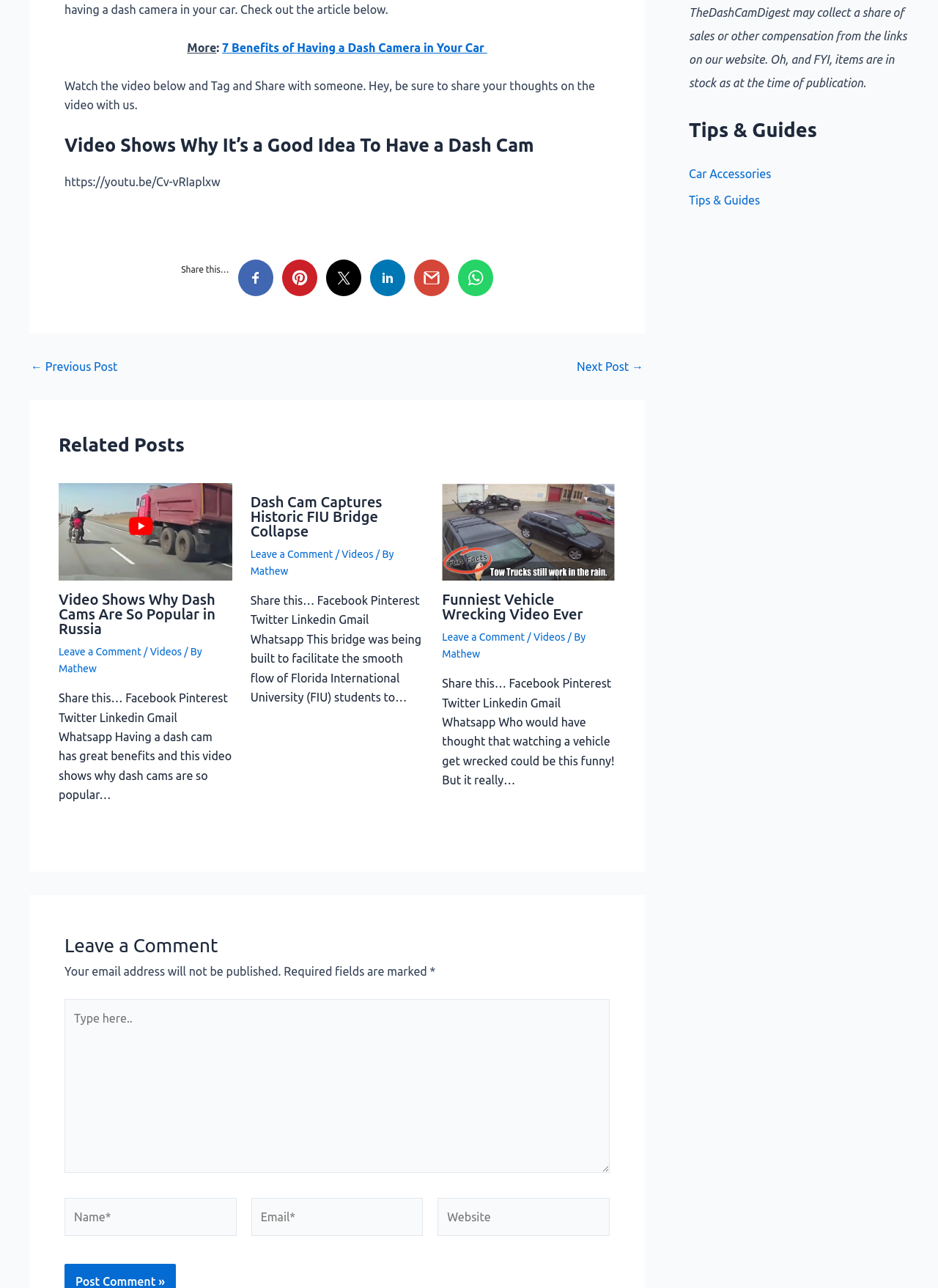Identify the bounding box of the UI element that matches this description: "Leave a Comment".

[0.062, 0.502, 0.151, 0.511]